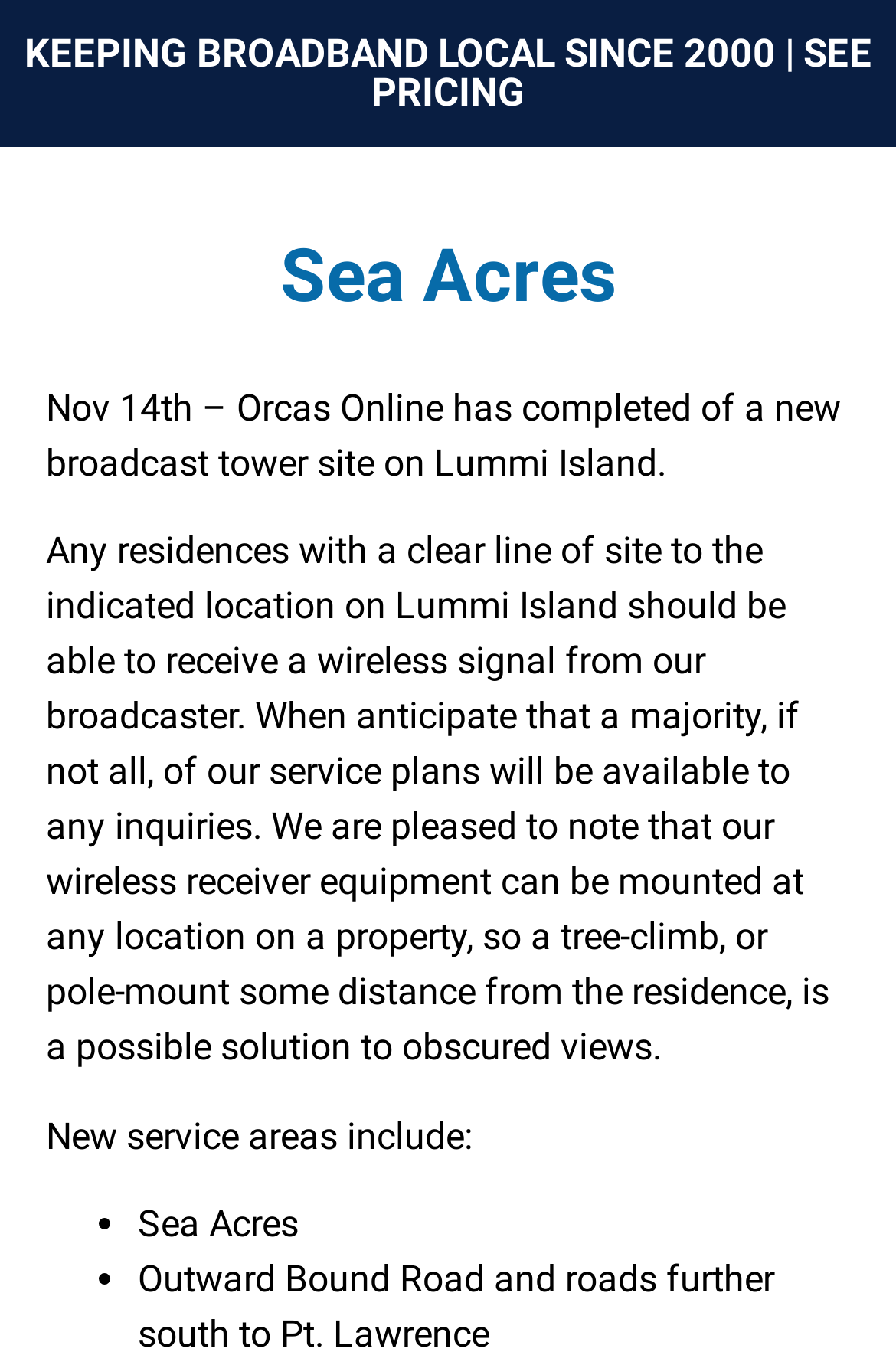Carefully observe the image and respond to the question with a detailed answer:
What is the purpose of the new broadcast tower site?

The StaticText element mentions that 'Any residences with a clear line of site to the indicated location on Lummi Island should be able to receive a wireless signal from our broadcaster.', indicating that the purpose of the new broadcast tower site is to provide a wireless signal to residences in the area.